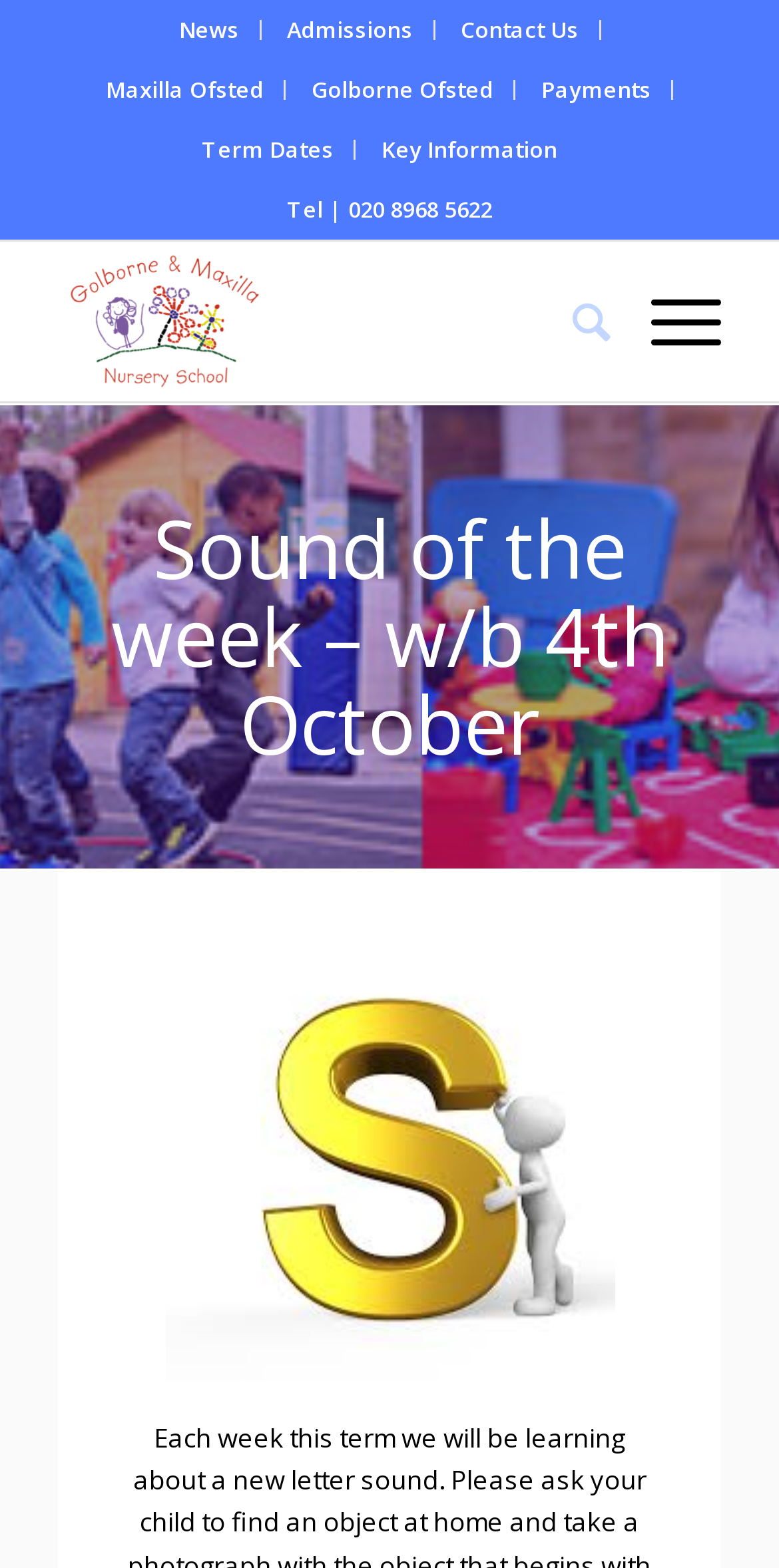Given the element description "aria-label="Golborne & Maxilla Children's Centre"" in the screenshot, predict the bounding box coordinates of that UI element.

[0.075, 0.154, 0.755, 0.256]